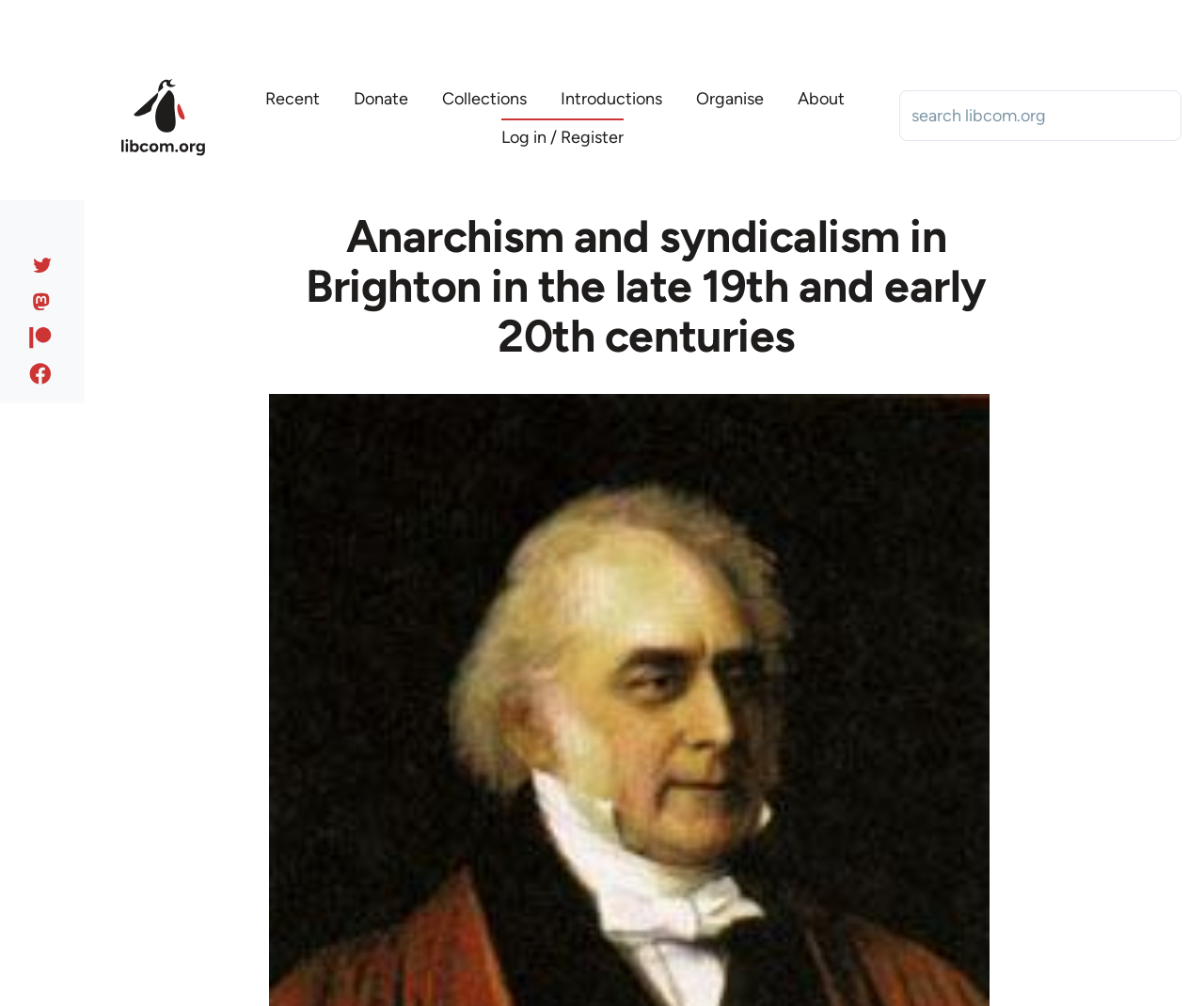What is the text of the webpage's headline?

Anarchism and syndicalism in Brighton in the late 19th and early 20th centuries